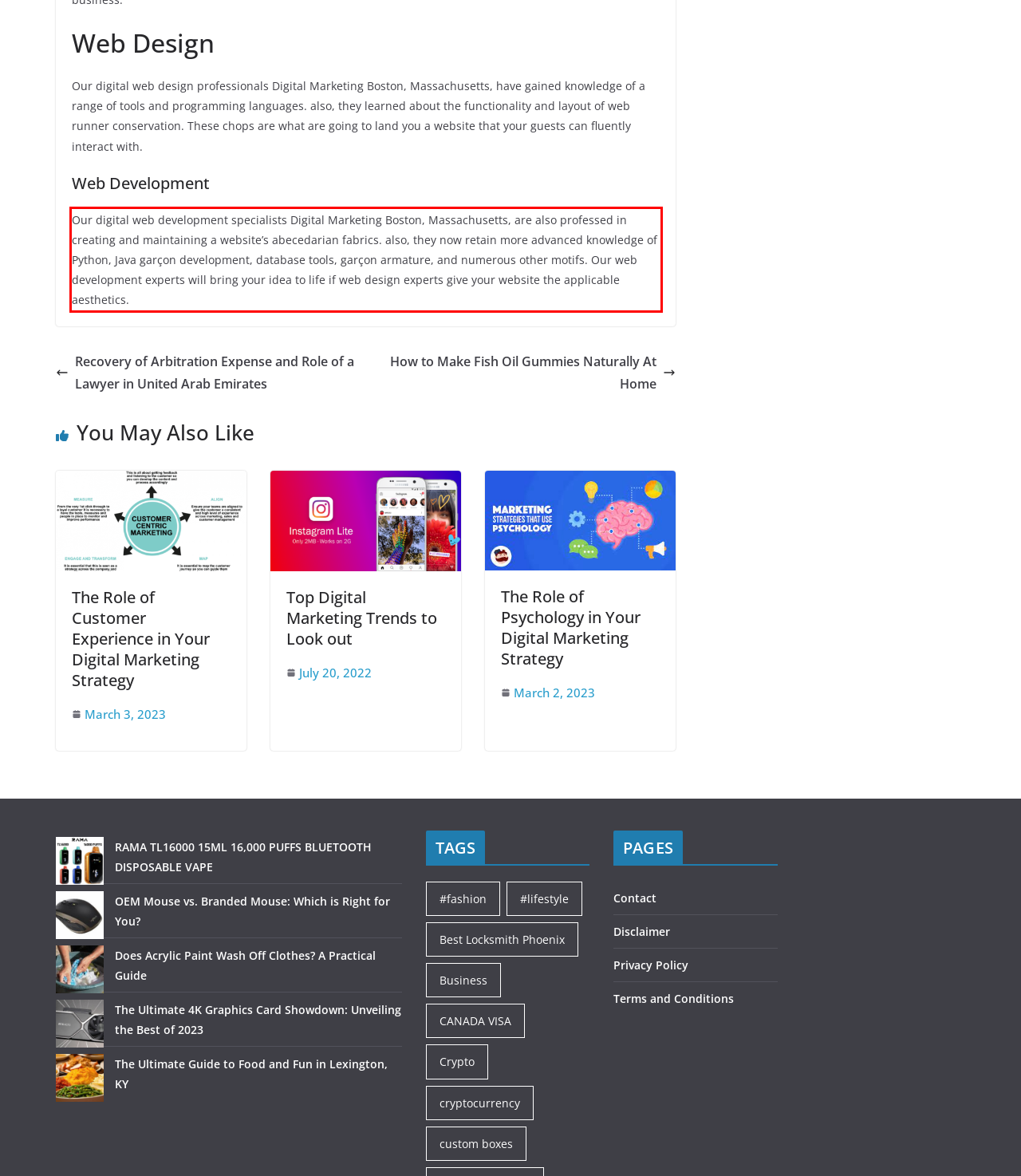There is a screenshot of a webpage with a red bounding box around a UI element. Please use OCR to extract the text within the red bounding box.

Our digital web development specialists Digital Marketing Boston, Massachusetts, are also professed in creating and maintaining a website’s abecedarian fabrics. also, they now retain more advanced knowledge of Python, Java garçon development, database tools, garçon armature, and numerous other motifs. Our web development experts will bring your idea to life if web design experts give your website the applicable aesthetics.